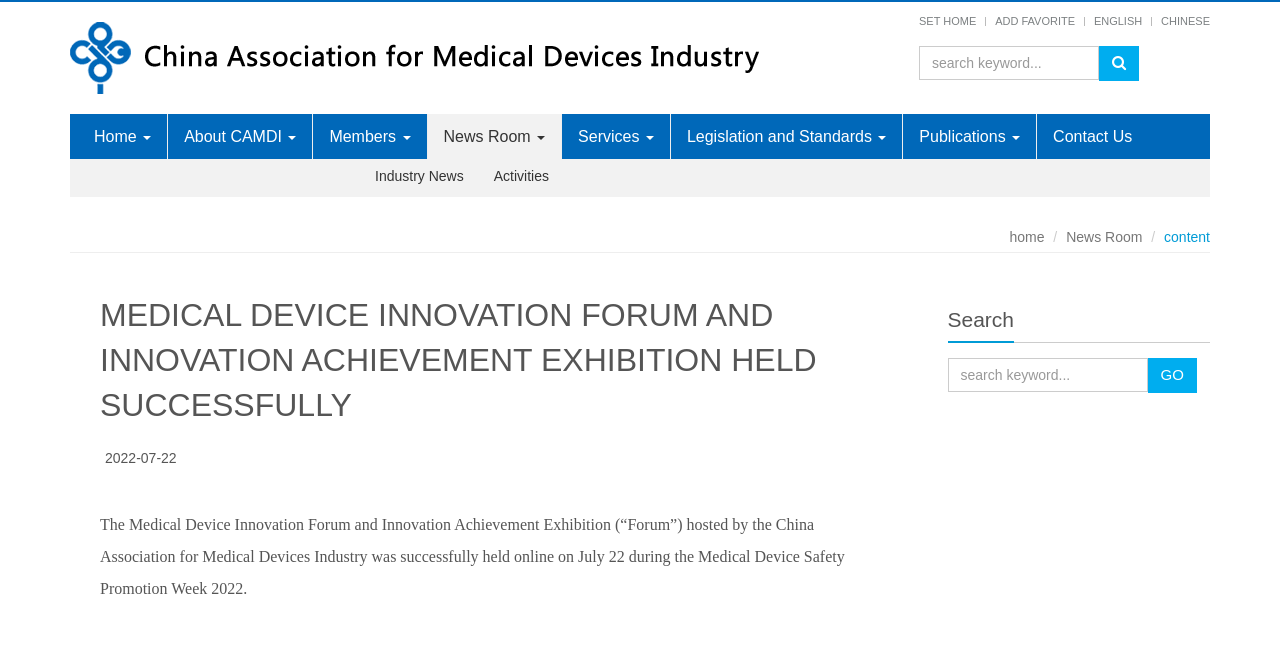Specify the bounding box coordinates of the area that needs to be clicked to achieve the following instruction: "Check prices for 'Holiday Inn Express & Suites Bangkok Central Pier'".

None